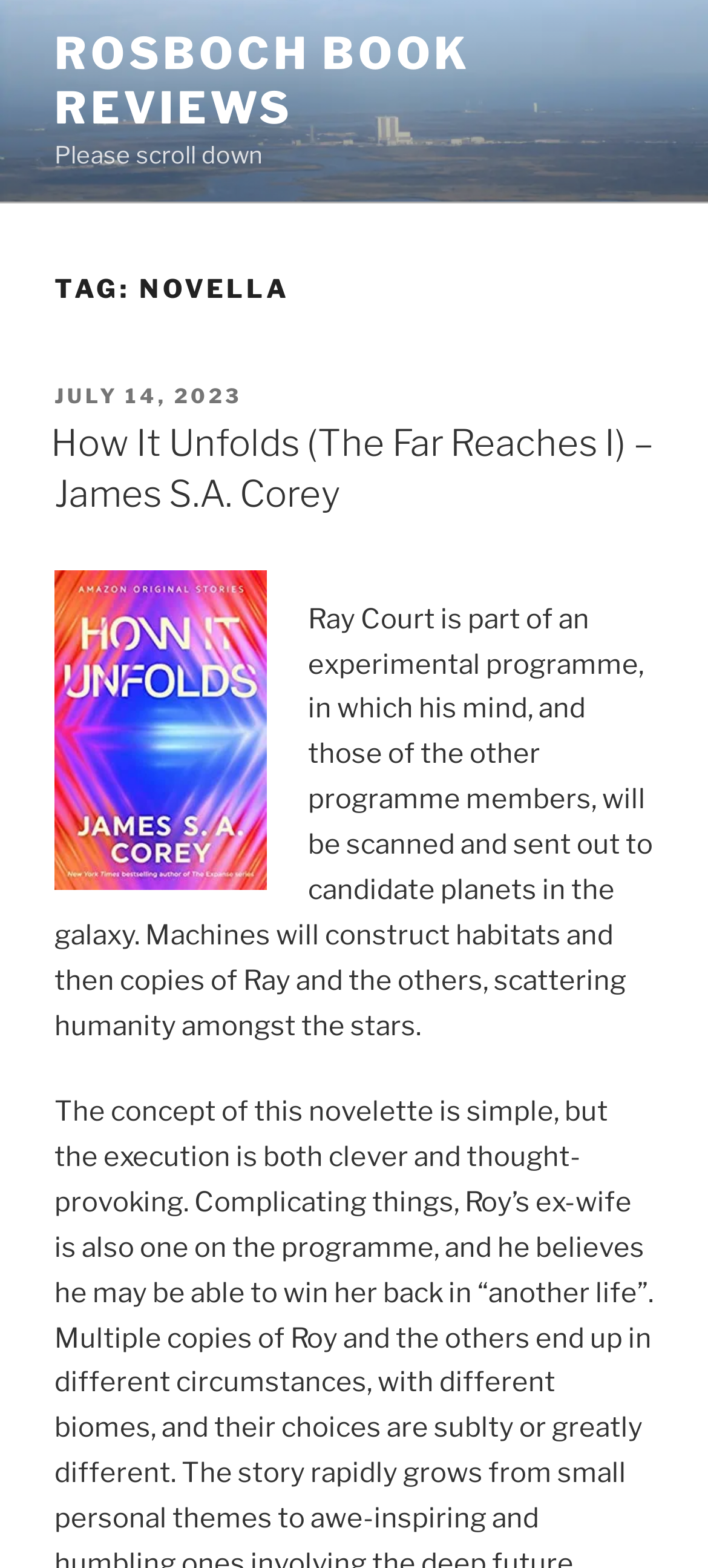Respond to the question below with a single word or phrase: What is the author's name?

James S.A. Corey